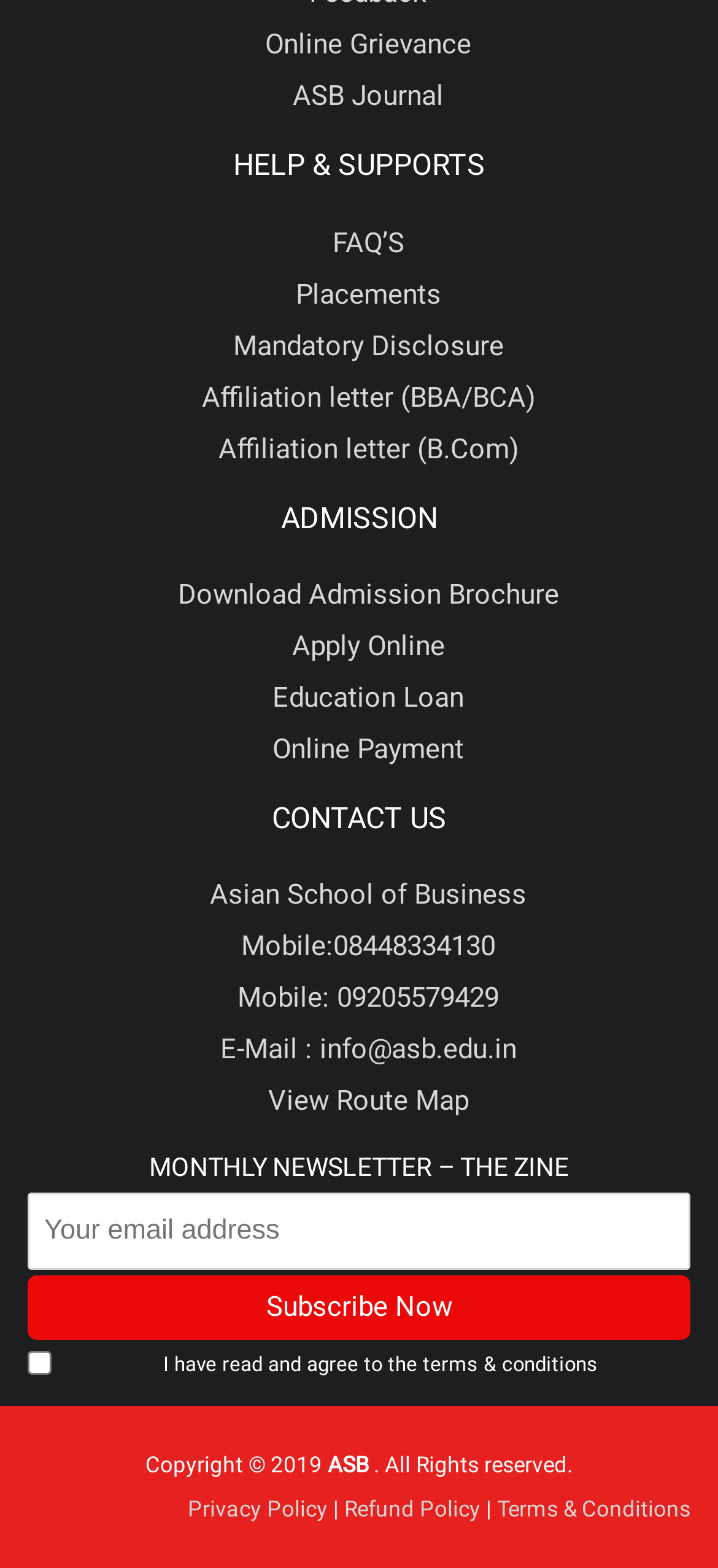Provide the bounding box coordinates for the UI element described in this sentence: "value="Subscribe Now"". The coordinates should be four float values between 0 and 1, i.e., [left, top, right, bottom].

[0.038, 0.813, 0.962, 0.854]